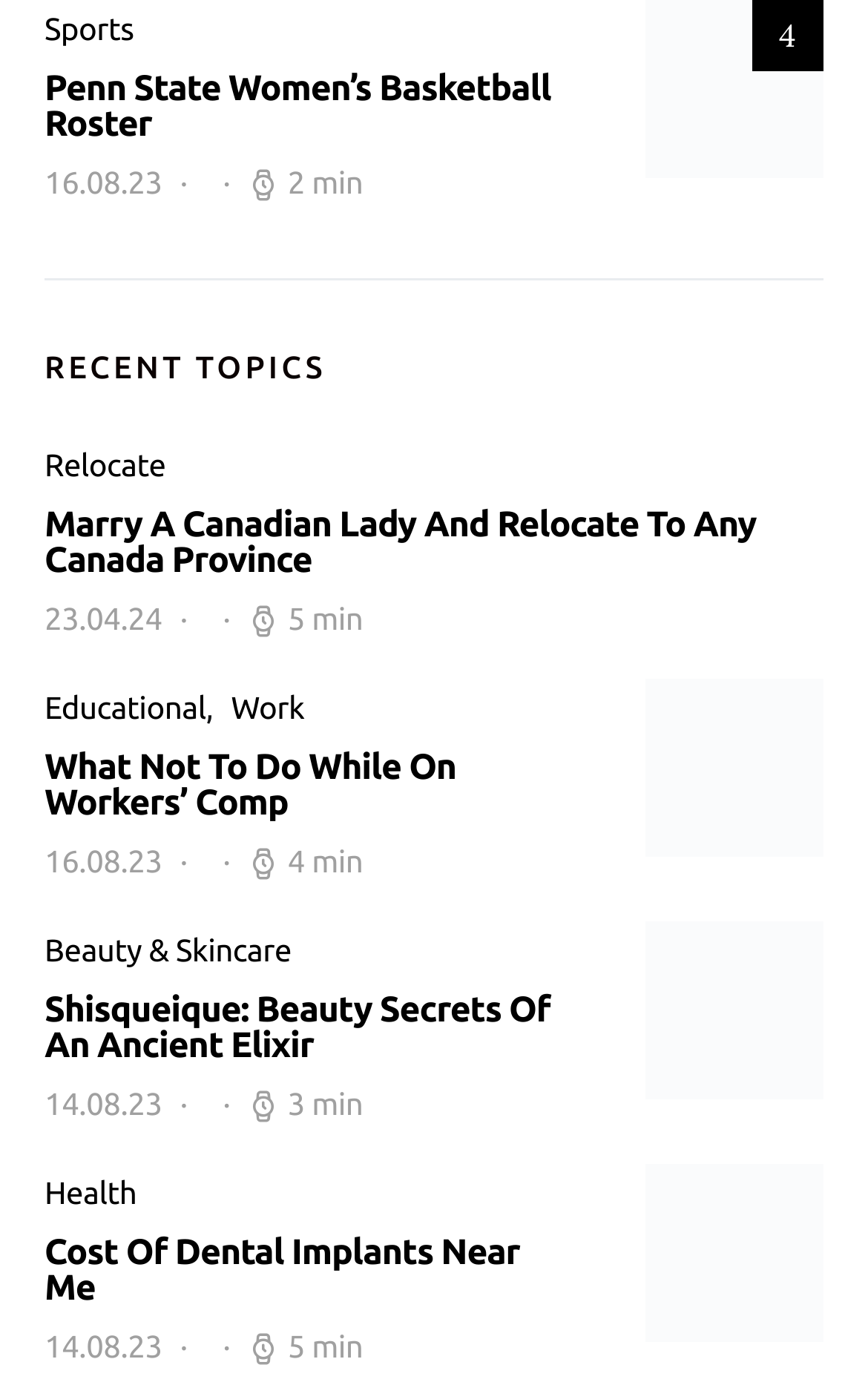Locate the bounding box of the UI element described in the following text: "Penn State Women’s Basketball Roster".

[0.051, 0.05, 0.635, 0.105]